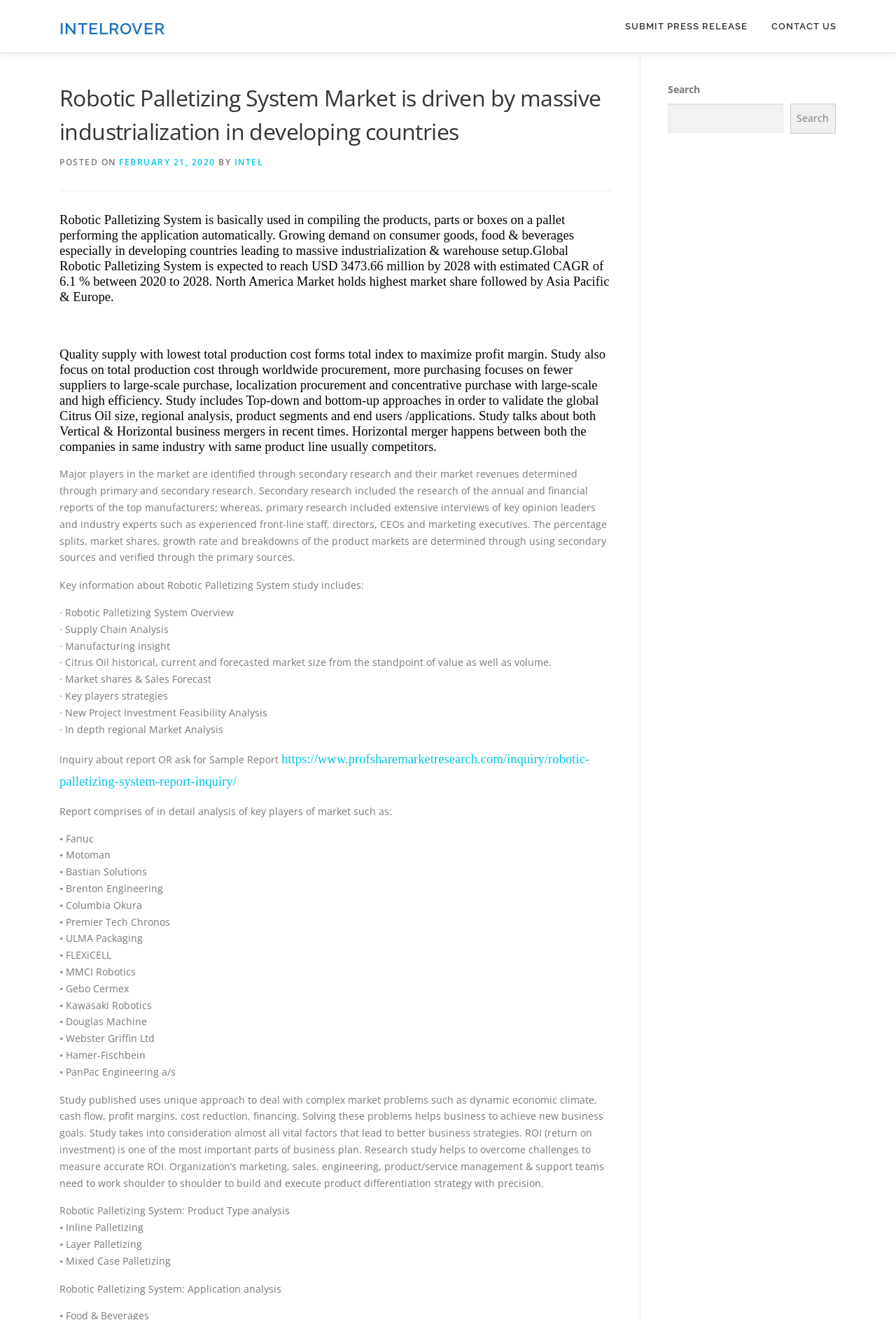Please find the bounding box coordinates for the clickable element needed to perform this instruction: "Click on the Home link".

None